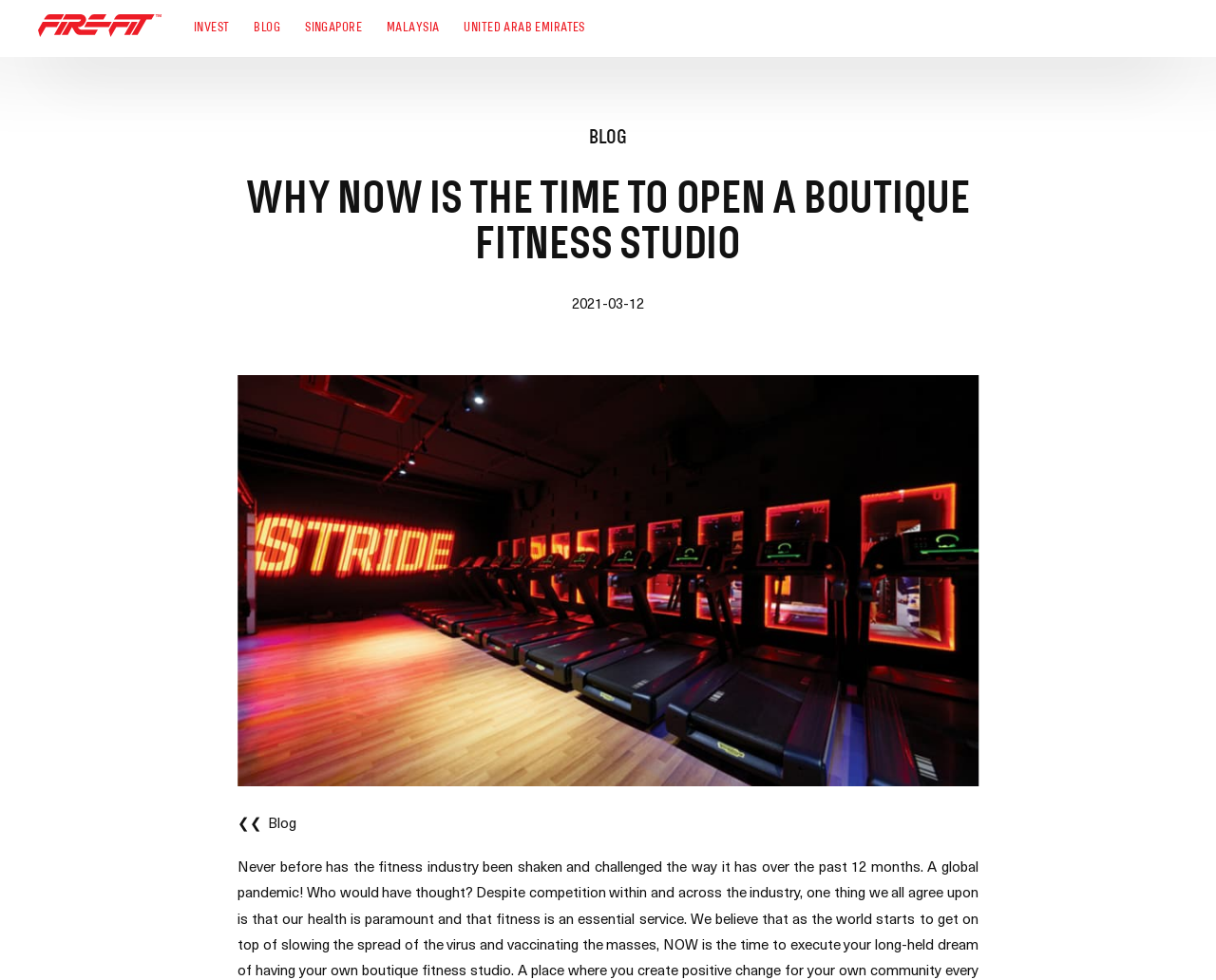What is the topic of the blog post?
Based on the image, answer the question with as much detail as possible.

The blog post is titled 'Why Now is the Time to Open a Boutique Fitness Studio', which suggests that the topic is about the benefits or reasons for opening a boutique fitness studio.